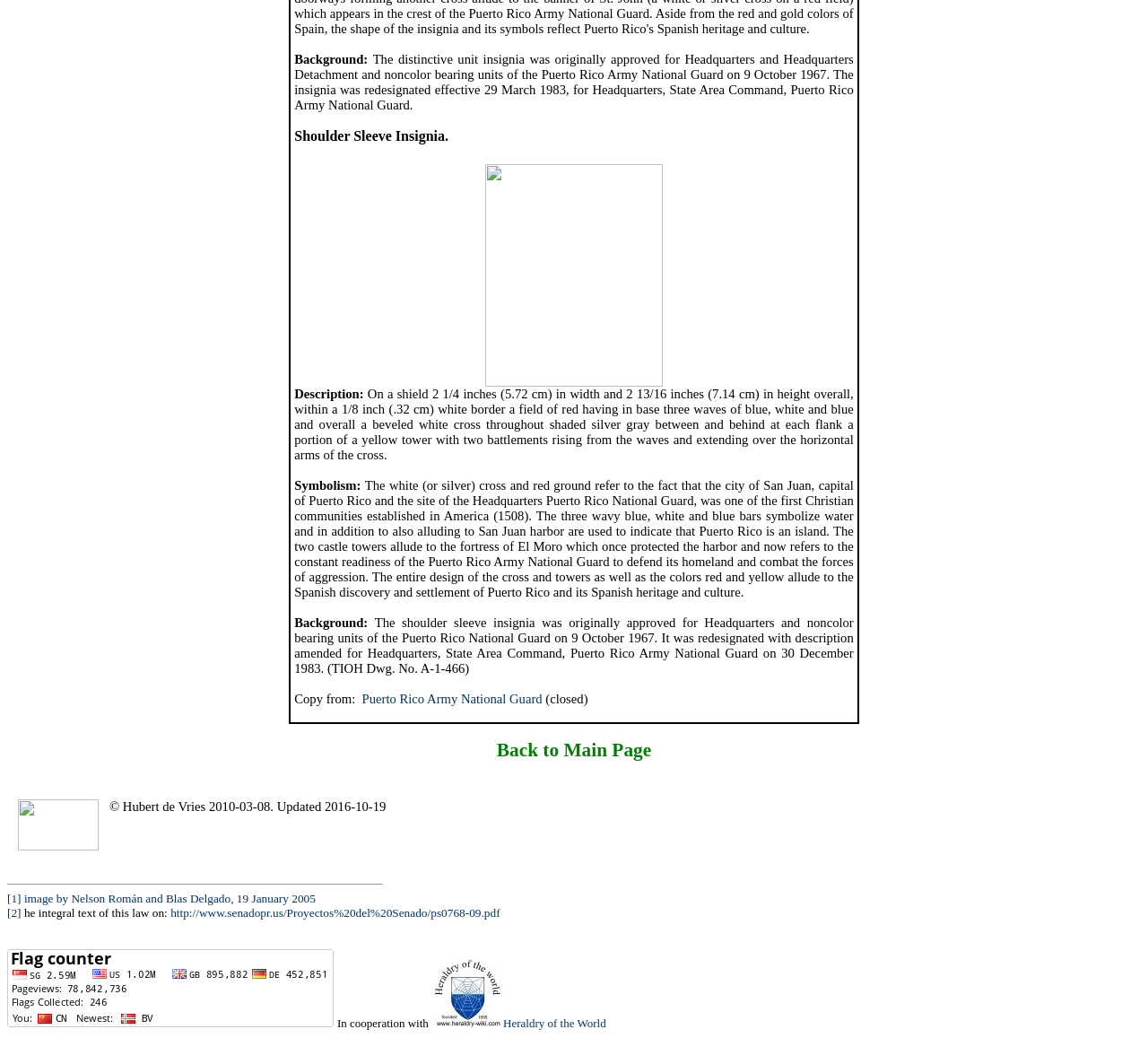What is the significance of the three wavy bars?
Please respond to the question with as much detail as possible.

The answer can be found in the symbolism section, which states that the three wavy blue, white, and blue bars symbolize water and allude to San Juan harbor.